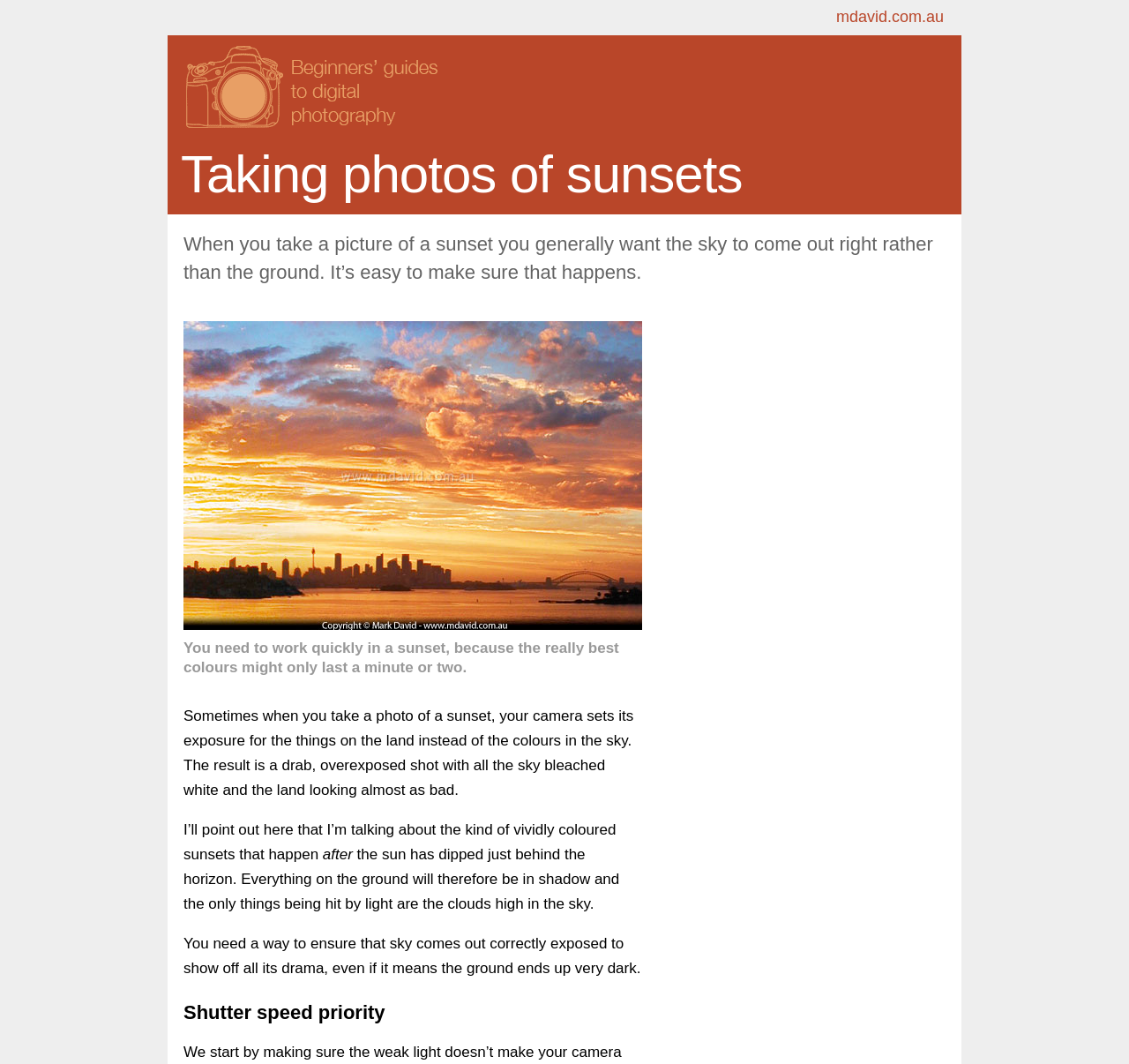What is the author's name?
Using the screenshot, give a one-word or short phrase answer.

Mark David